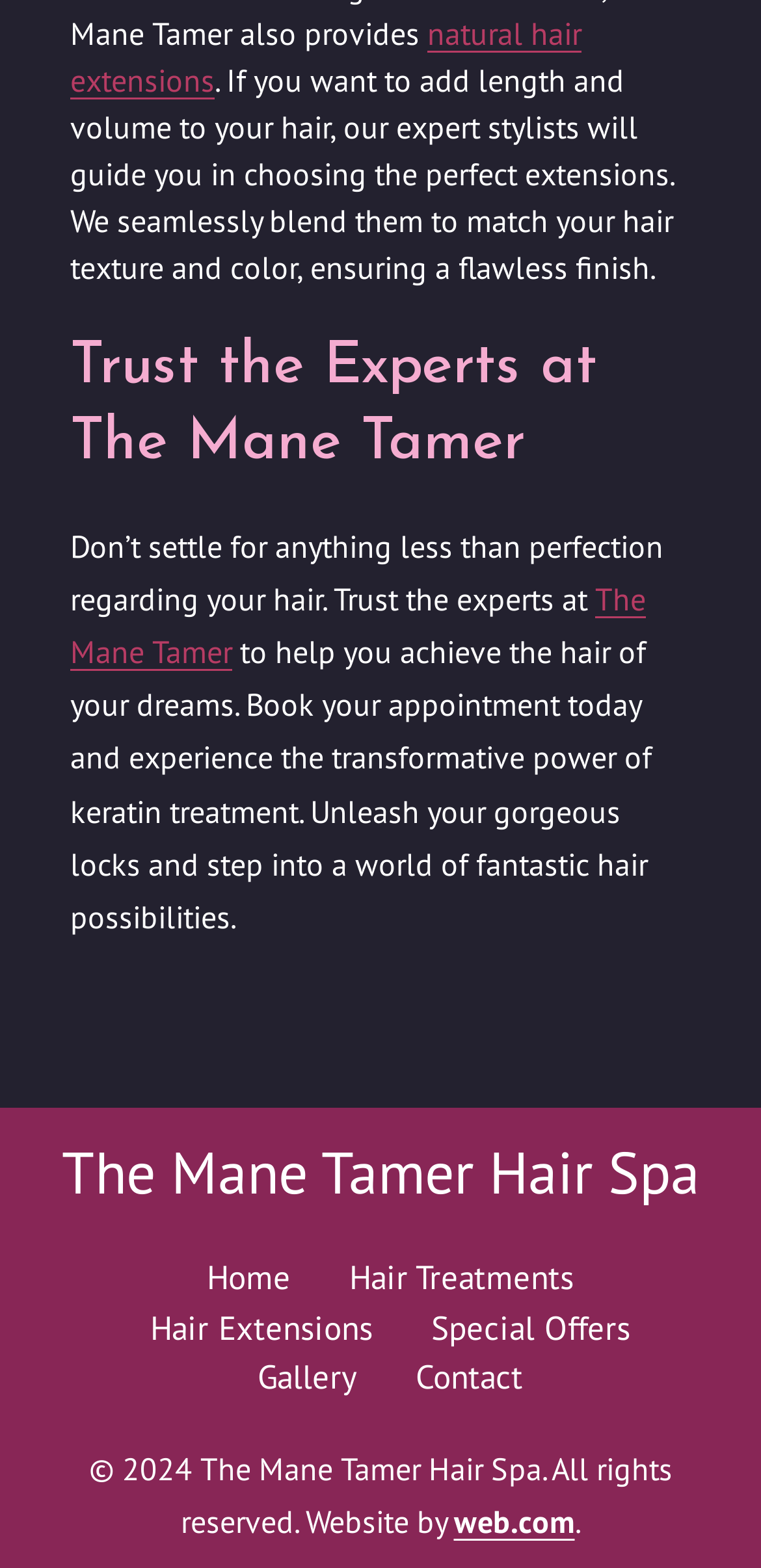Provide the bounding box coordinates for the UI element described in this sentence: "title="plastic formwork"". The coordinates should be four float values between 0 and 1, i.e., [left, top, right, bottom].

None